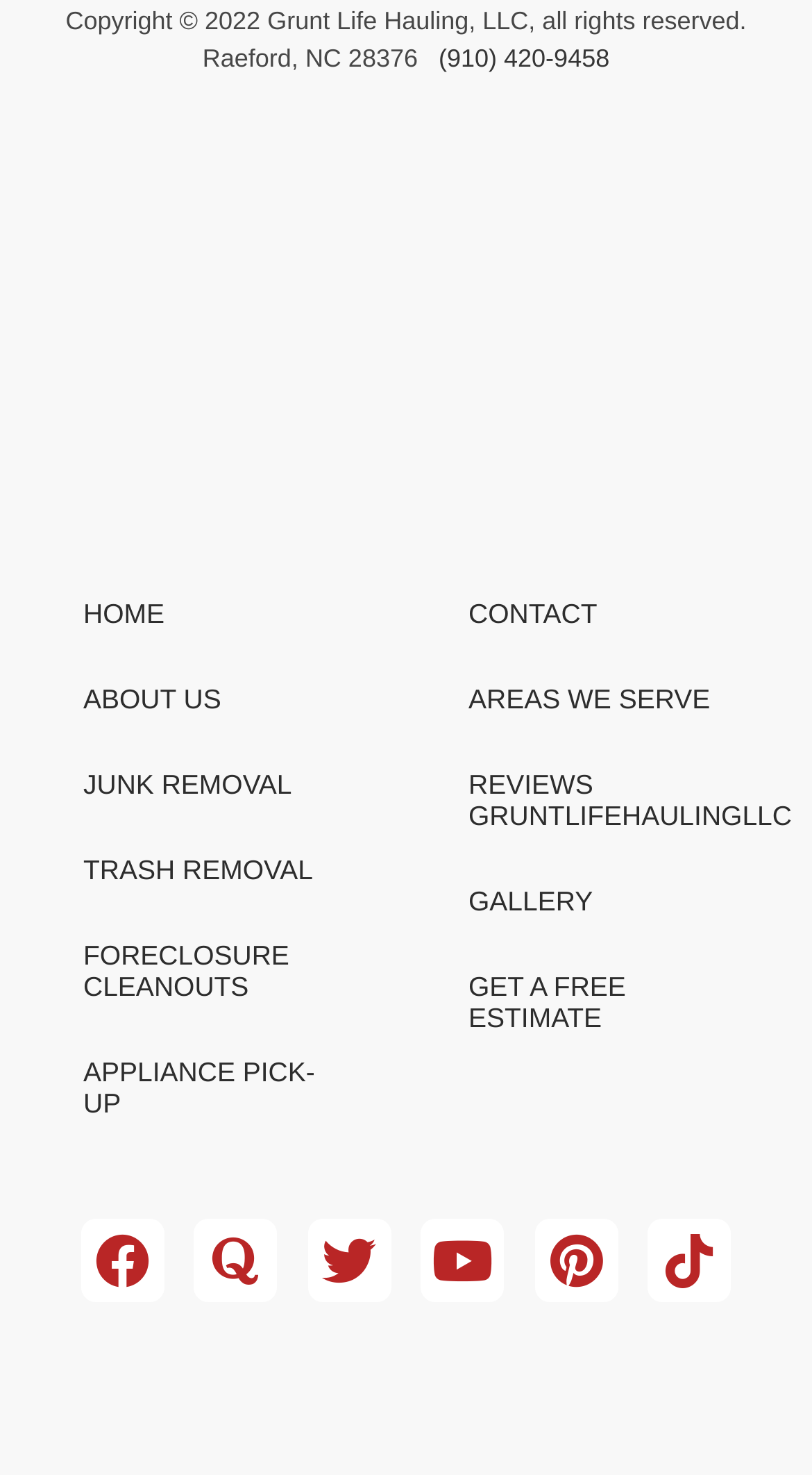Can you find the bounding box coordinates for the element to click on to achieve the instruction: "View GALLERY"?

[0.526, 0.583, 0.949, 0.64]